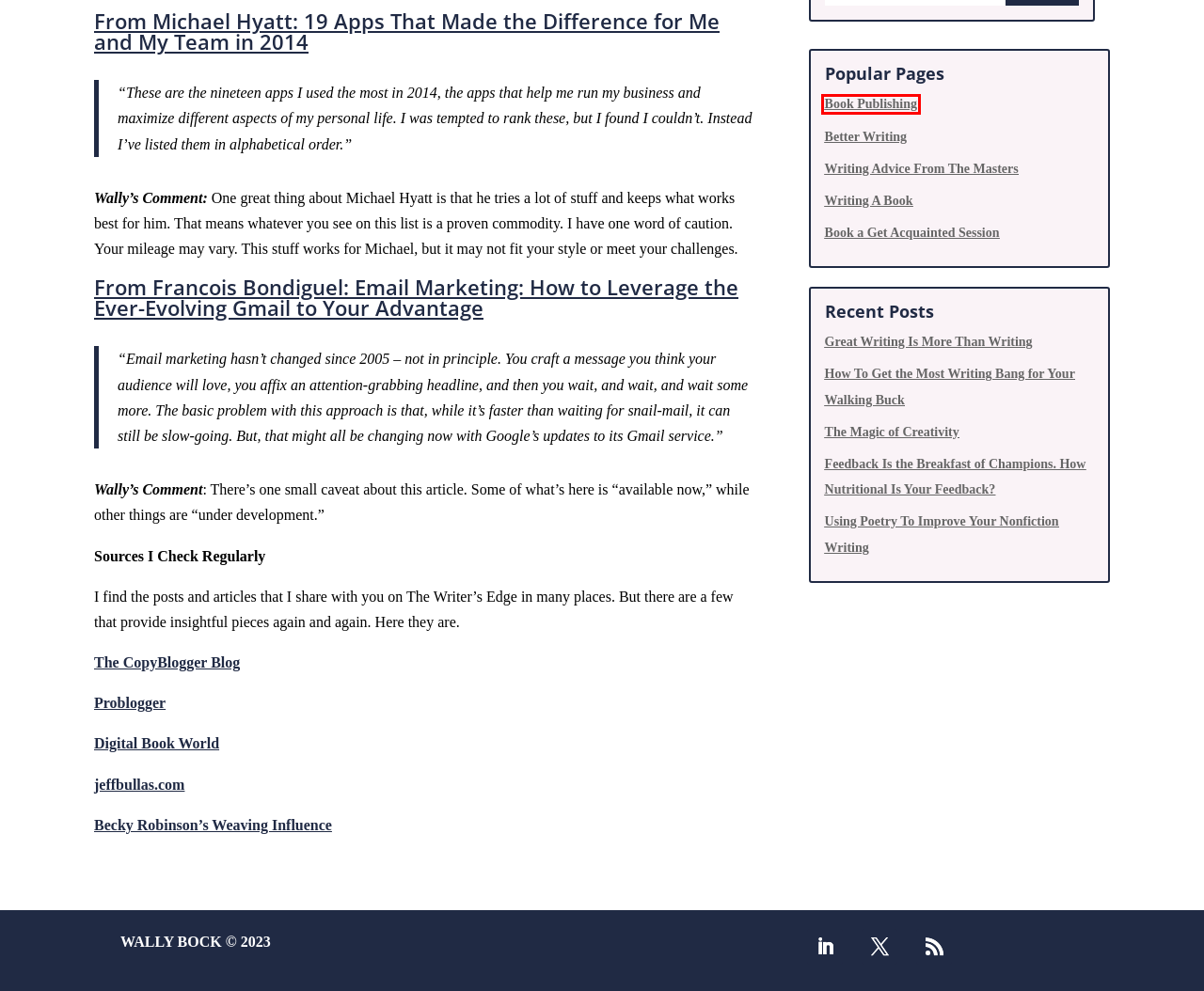You see a screenshot of a webpage with a red bounding box surrounding an element. Pick the webpage description that most accurately represents the new webpage after interacting with the element in the red bounding box. The options are:
A. Writing A Book Archives - Write Your Book with Wally
B. The Magic of Creativity - Write Your Book with Wally
C. Digital Book World: the gathering of the wide world of publishing
D. Using Poetry To Improve Your Nonfiction Writing - Write Your Book with Wally
E. Home - Weaving Influence
F. How To Get the Most Writing Bang for Your Walking Buck - Write Your Book with Wally
G. Book Publishing Archives - Write Your Book with Wally
H. ProBlogger - Blog

G